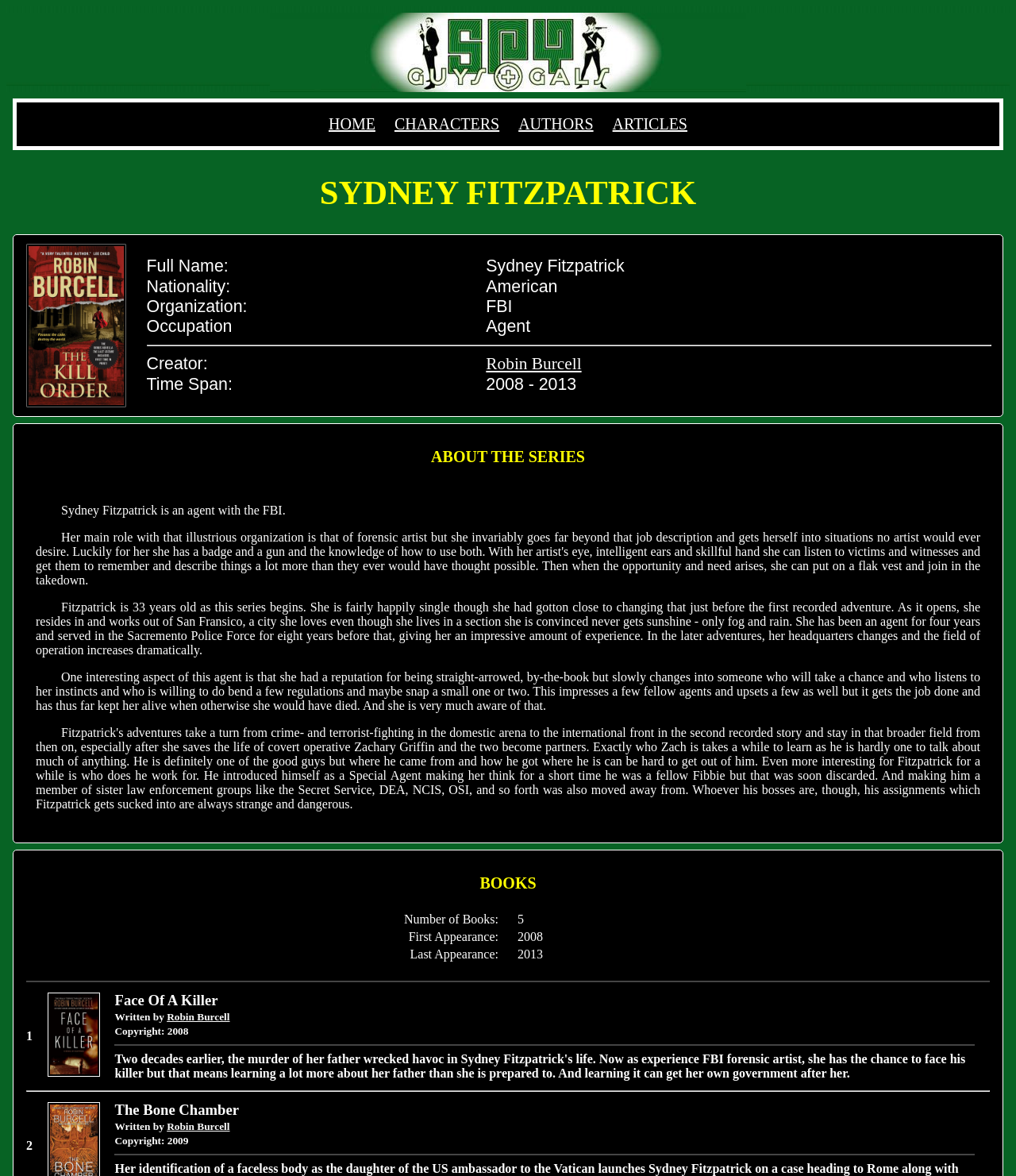In what year did Sydney Fitzpatrick first appear?
Use the screenshot to answer the question with a single word or phrase.

2008